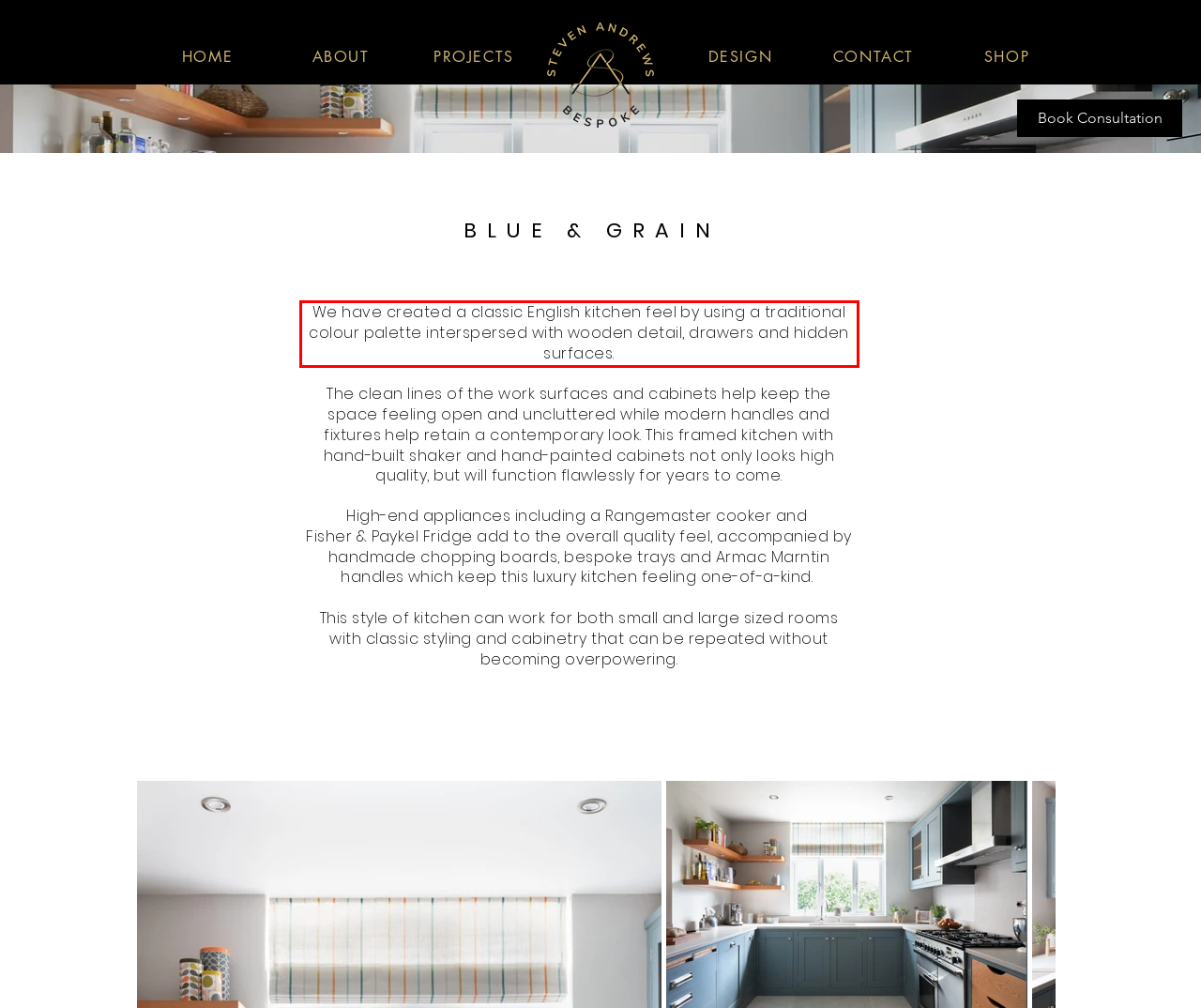You have a screenshot of a webpage with a UI element highlighted by a red bounding box. Use OCR to obtain the text within this highlighted area.

We have created a classic English kitchen feel by using a traditional colour palette interspersed with wooden detail, drawers and hidden surfaces.